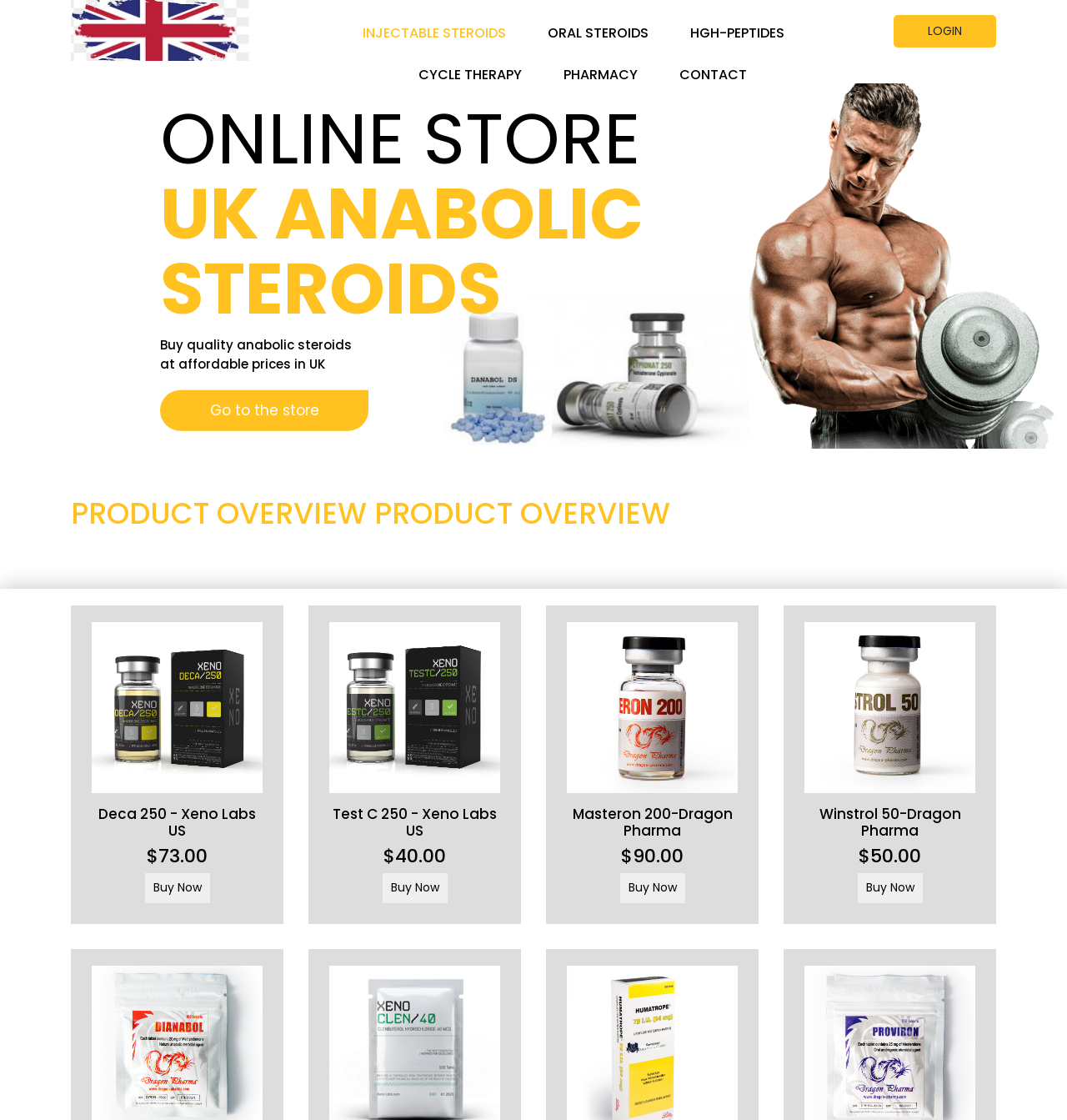Using the given element description, provide the bounding box coordinates (top-left x, top-left y, bottom-right x, bottom-right y) for the corresponding UI element in the screenshot: Buy Now

[0.354, 0.785, 0.423, 0.8]